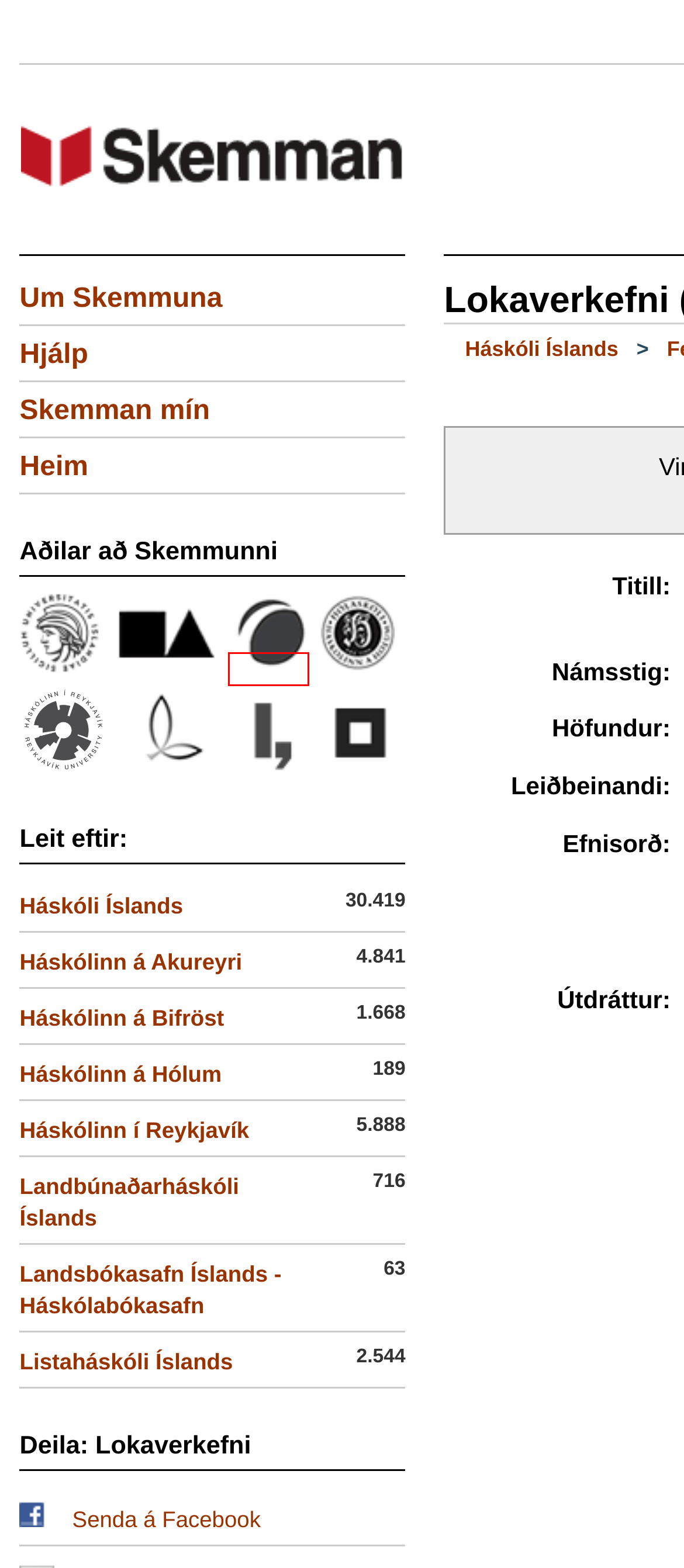You are presented with a screenshot of a webpage containing a red bounding box around an element. Determine which webpage description best describes the new webpage after clicking on the highlighted element. Here are the candidates:
A. Bókasafn | Listaháskóli Íslands
B. Forsíða
C. Bókasafn Háskólans á Akureyri | Háskólinn á Akureyri
D. Háskóli Íslands |
E. Forsíða | Háskólinn í Reykjavík
F. Landsbókasafn
G. Háskólinn á Bifröst - Forsíða - Háskólinn á Bifröst
H. Háskólinn á Hólum

G